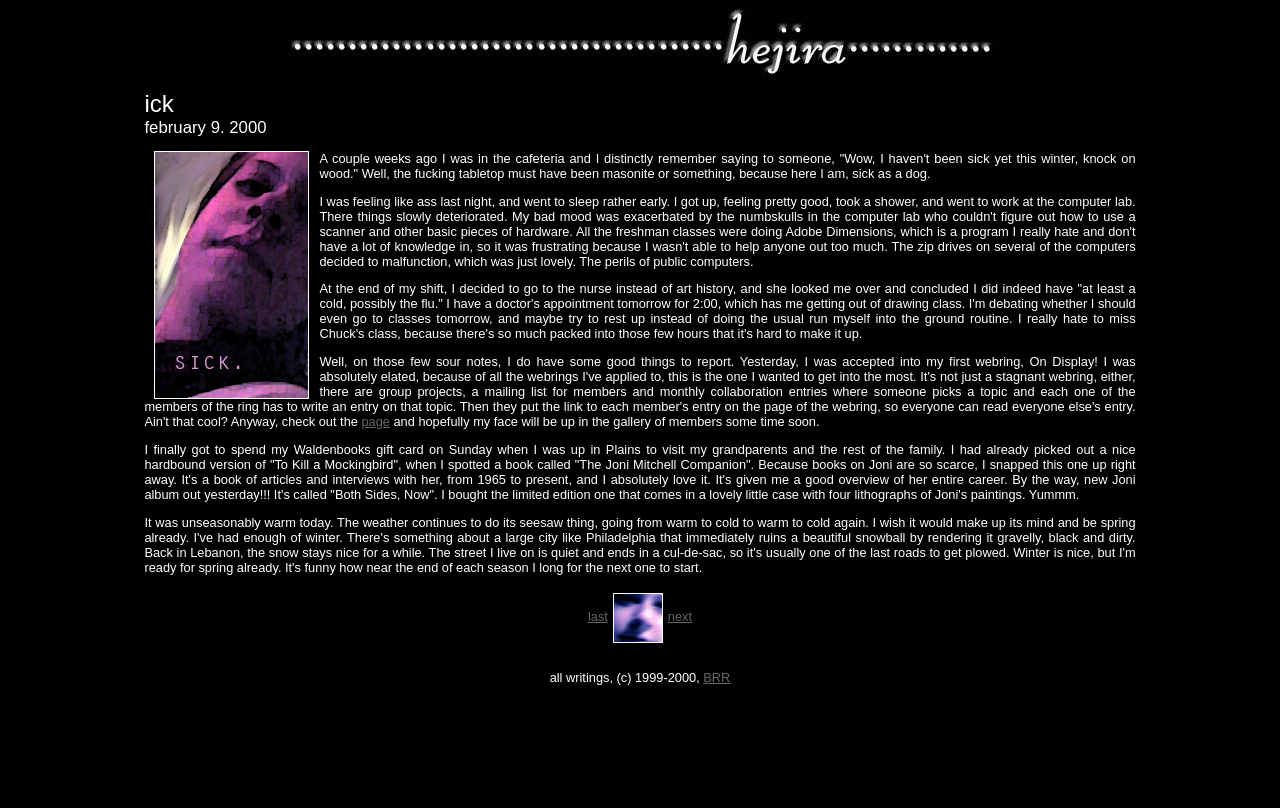What is the name of Joni Mitchell's new album mentioned in the text?
Refer to the image and provide a detailed answer to the question.

The author mentions that Joni Mitchell has a new album out, which is called 'Both Sides, Now', and that they bought the limited edition version that comes with four lithographs of Joni's paintings.